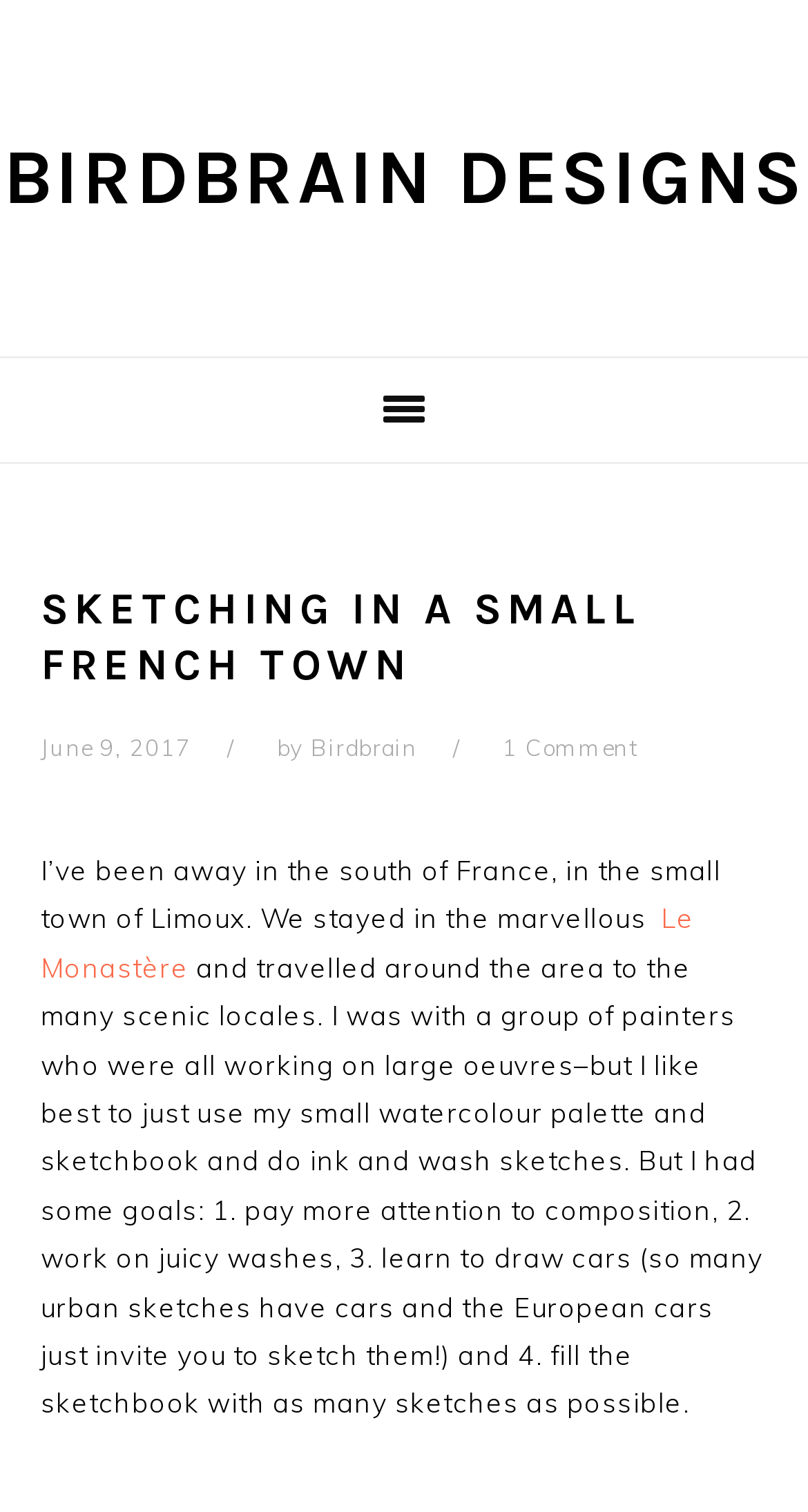From the image, can you give a detailed response to the question below:
What is the name of the author?

The author's name can be found in the header section of the webpage, where it says 'by Birdbrain' next to the date 'June 9, 2017'.